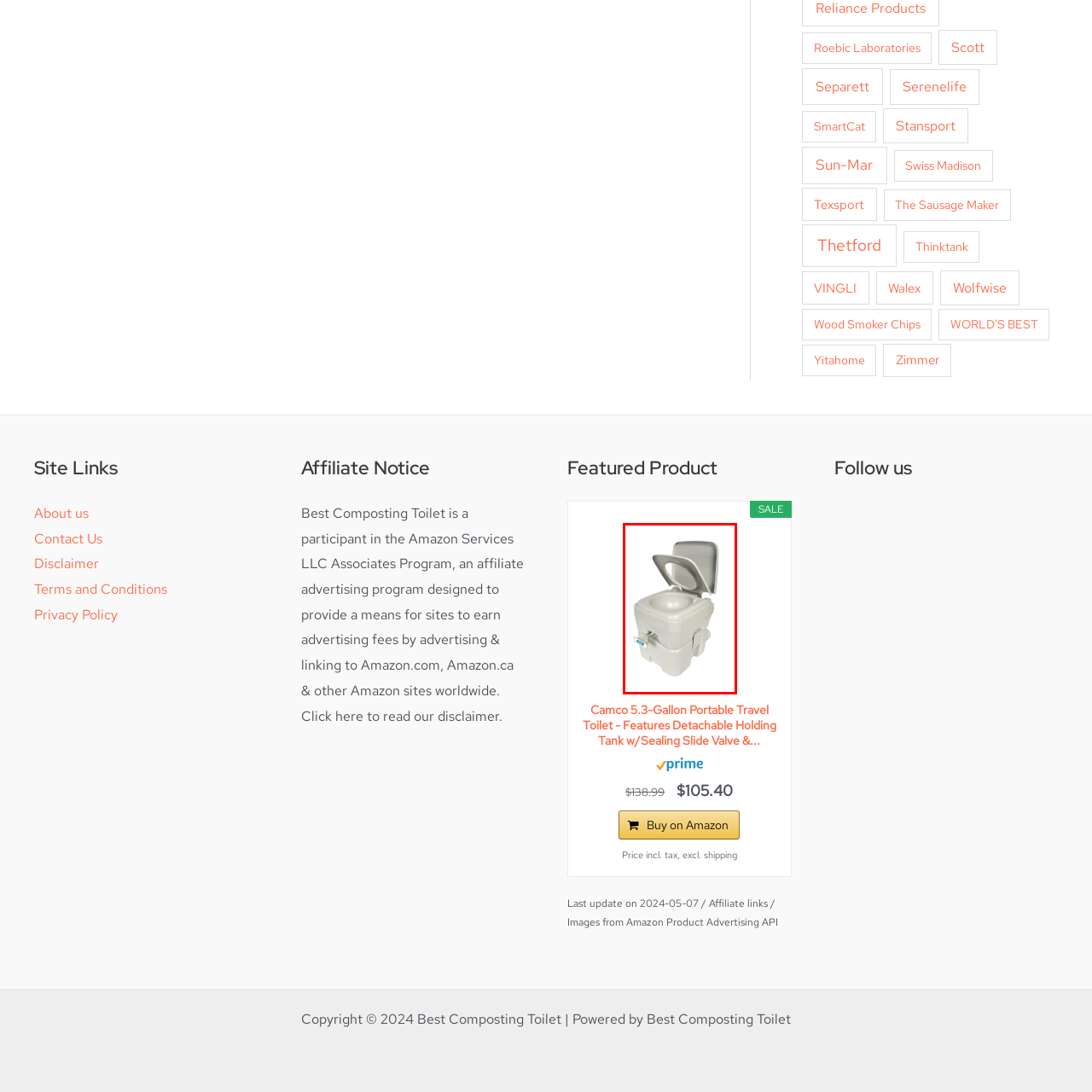Examine the content inside the red bounding box and offer a comprehensive answer to the following question using the details from the image: What type of trips is the toilet suitable for?

According to the caption, the portable toilet is designed for convenience and ease of use in outdoor settings, making it practical for camping trips, RV travel, or emergency preparedness. This suggests that the toilet is suitable for trips that involve camping or traveling in recreational vehicles.